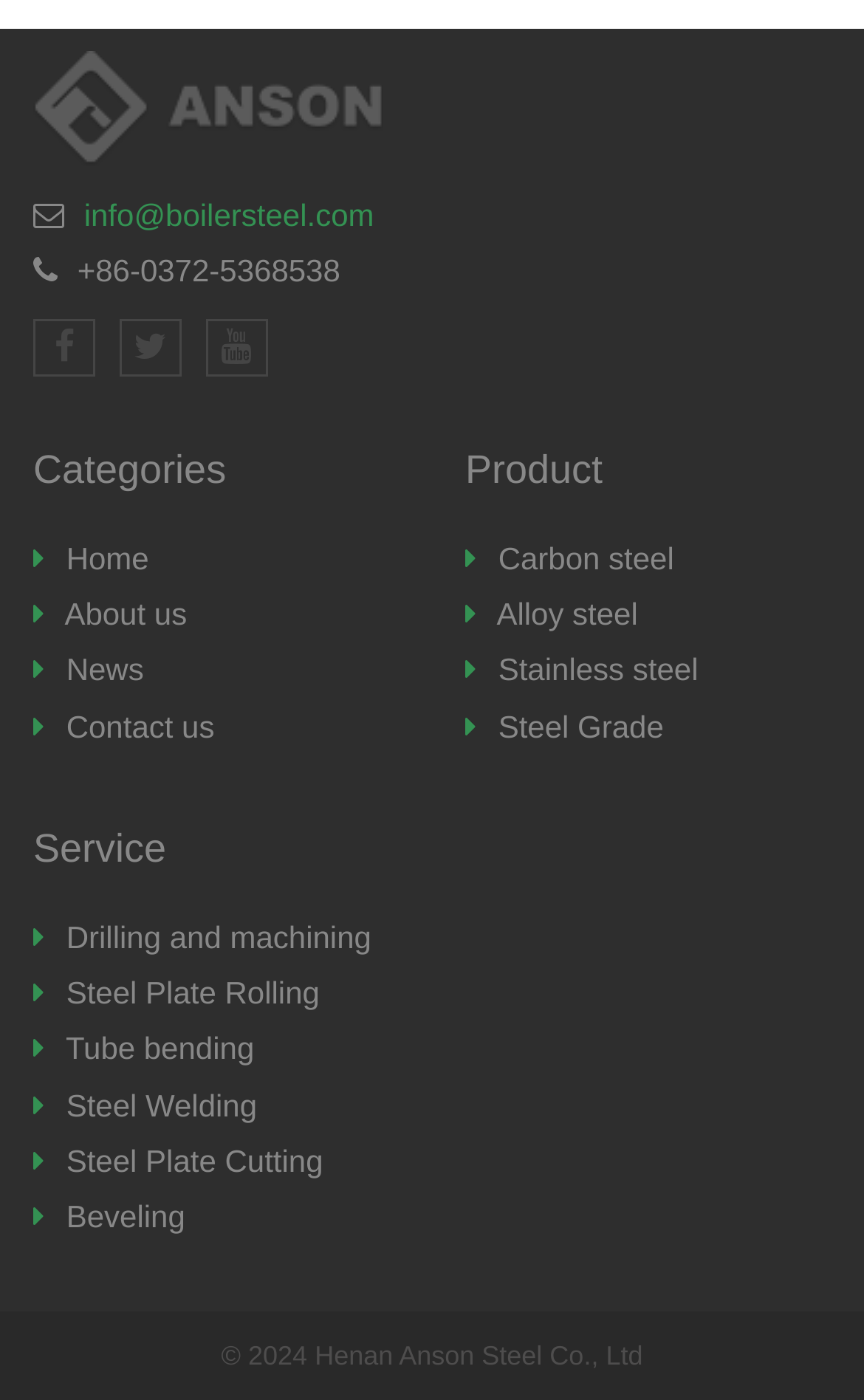Indicate the bounding box coordinates of the element that must be clicked to execute the instruction: "Get in touch with the company". The coordinates should be given as four float numbers between 0 and 1, i.e., [left, top, right, bottom].

[0.077, 0.506, 0.248, 0.531]